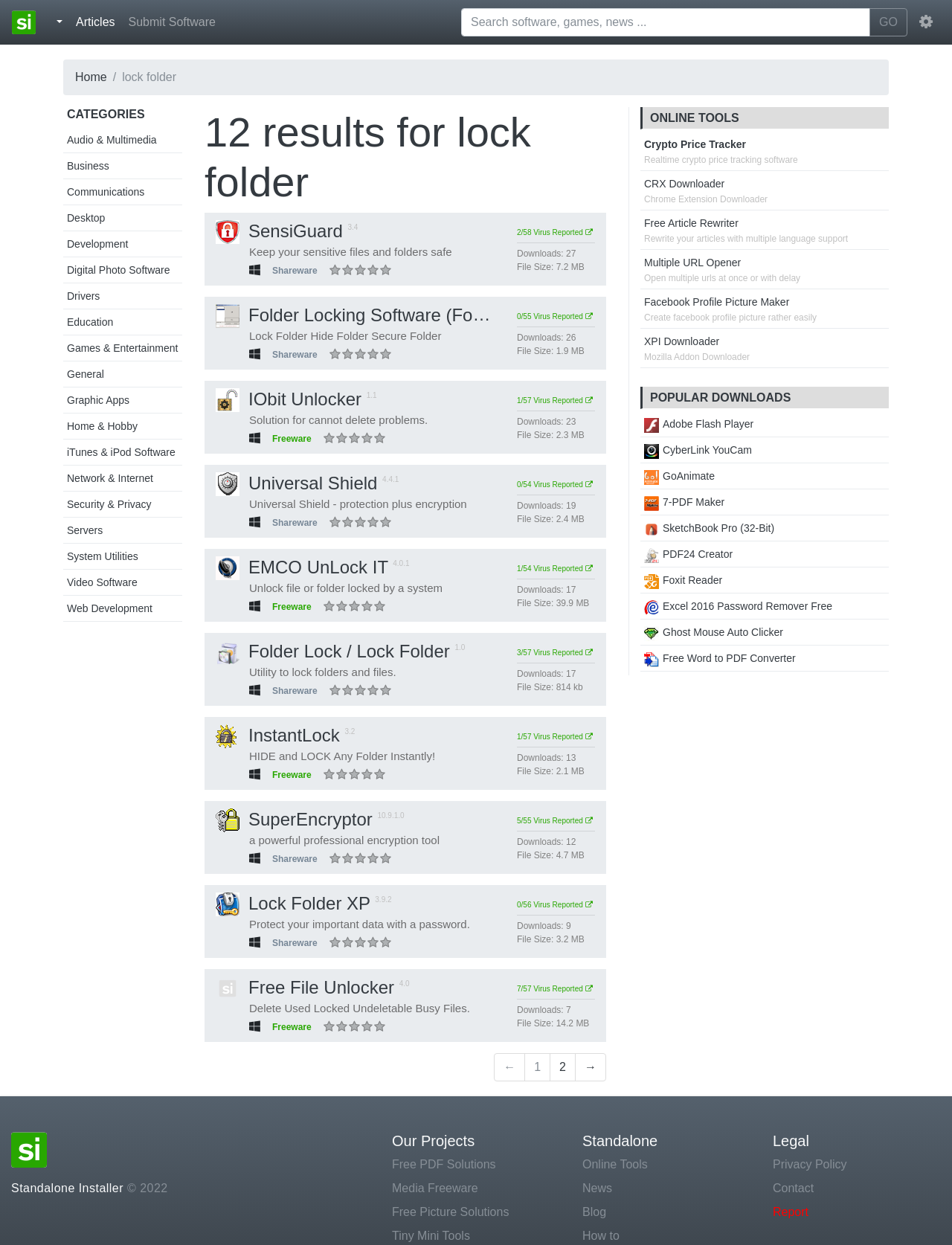Locate the bounding box coordinates of the element that needs to be clicked to carry out the instruction: "View the 'IObit Unlocker' software details". The coordinates should be given as four float numbers ranging from 0 to 1, i.e., [left, top, right, bottom].

[0.227, 0.312, 0.38, 0.328]